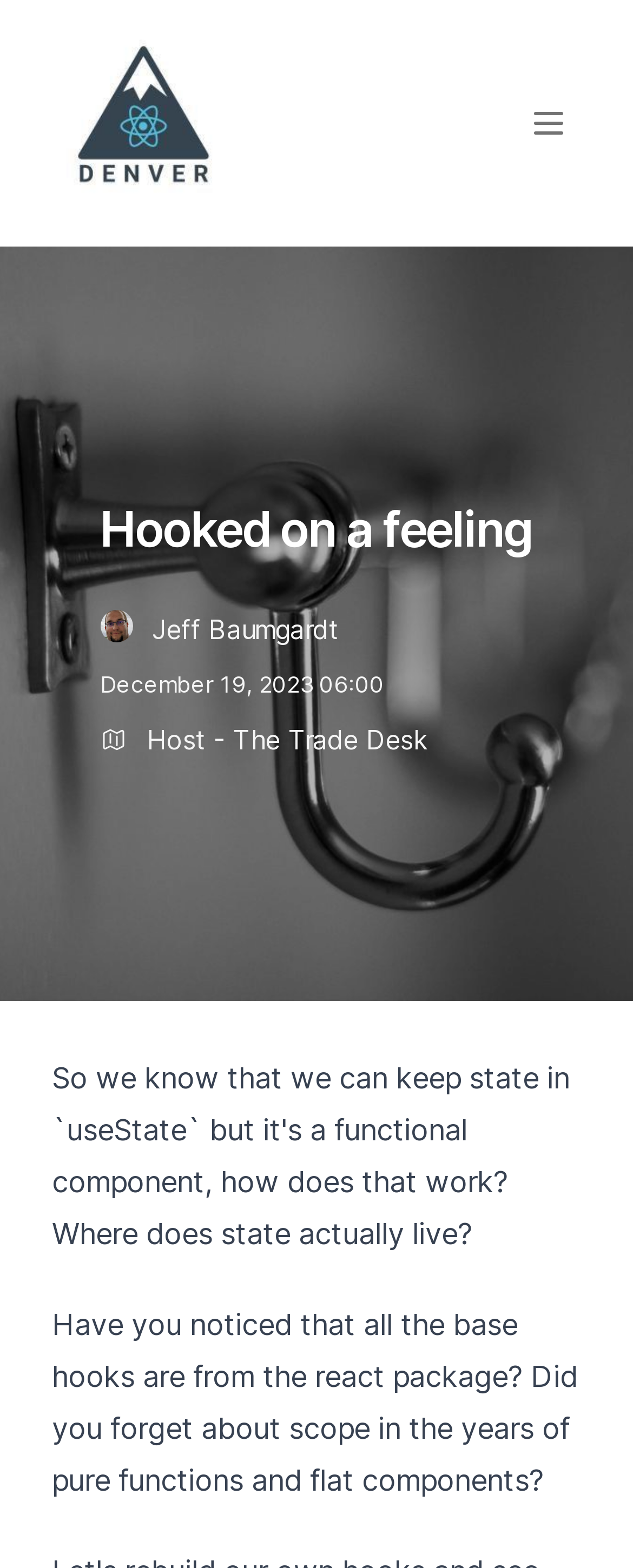Offer a comprehensive description of the webpage’s content and structure.

The webpage appears to be an event page for a meetup, specifically React Denver. At the top left corner, there is a logo image with a link, and next to it, a toggle menu button with an image. Below these elements, a large image of a metal clothes hook spans the entire width of the page.

The main content area begins with a heading "Hooked on a feeling" at the top center, accompanied by a smaller image of Jeff Baumgardt to the left. Below the heading, there is a link to Jeff Baumgardt's profile, followed by a time element displaying the date and time "December 19, 2023 06:00".

Further down, there is a link to "Host - The Trade Desk", and at the very bottom of the page, a paragraph of text discusses React hooks, mentioning the react package and scope in the context of pure functions and flat components.